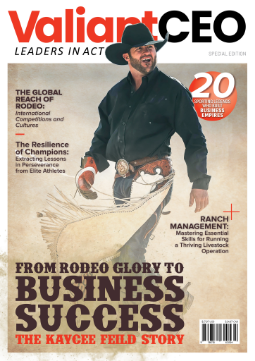Provide a comprehensive description of the image.

The image is the cover of a special edition of ValiantCEO magazine, featuring a striking headline that reads, "FROM RODEO GLORY TO BUSINESS SUCCESS: THE KAYCEE FIELD STORY." The cover showcases an individual dressed in a cowboy hat and attire, symbolizing the vibrant culture of rodeo. The background is dynamically illustrated with a horse, capturing the essence of rodeo life. The magazine promises insights into the global reach of the featured individual, along with themes of resilience, management skills, and entrepreneurial ambition. Additionally, it highlights 20 opportunities for business empires, making it a compelling read for aspiring business leaders.